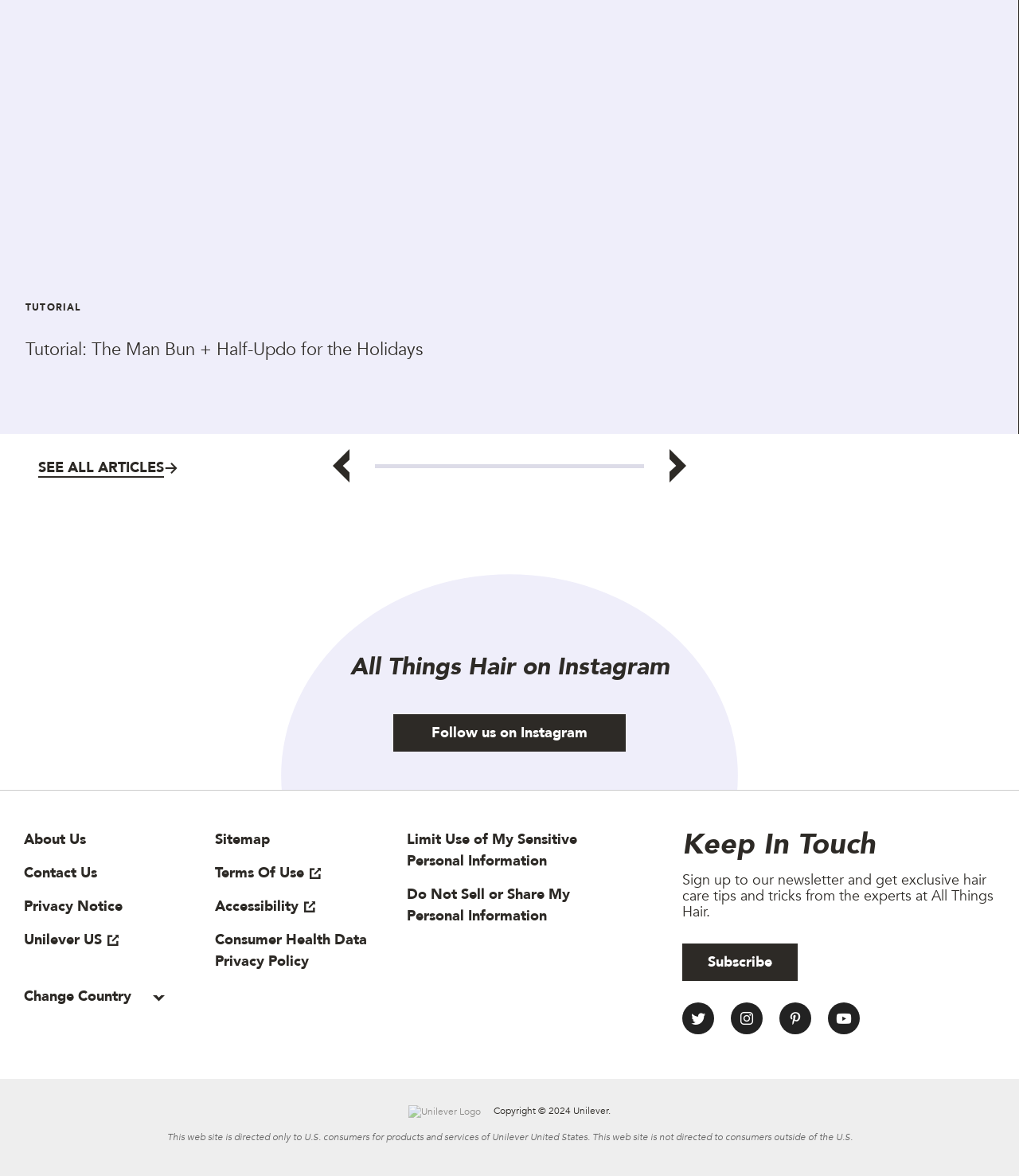Determine the bounding box coordinates for the element that should be clicked to follow this instruction: "View the 'My Ten Favorite Fiction Reads from 2019' post". The coordinates should be given as four float numbers between 0 and 1, in the format [left, top, right, bottom].

None